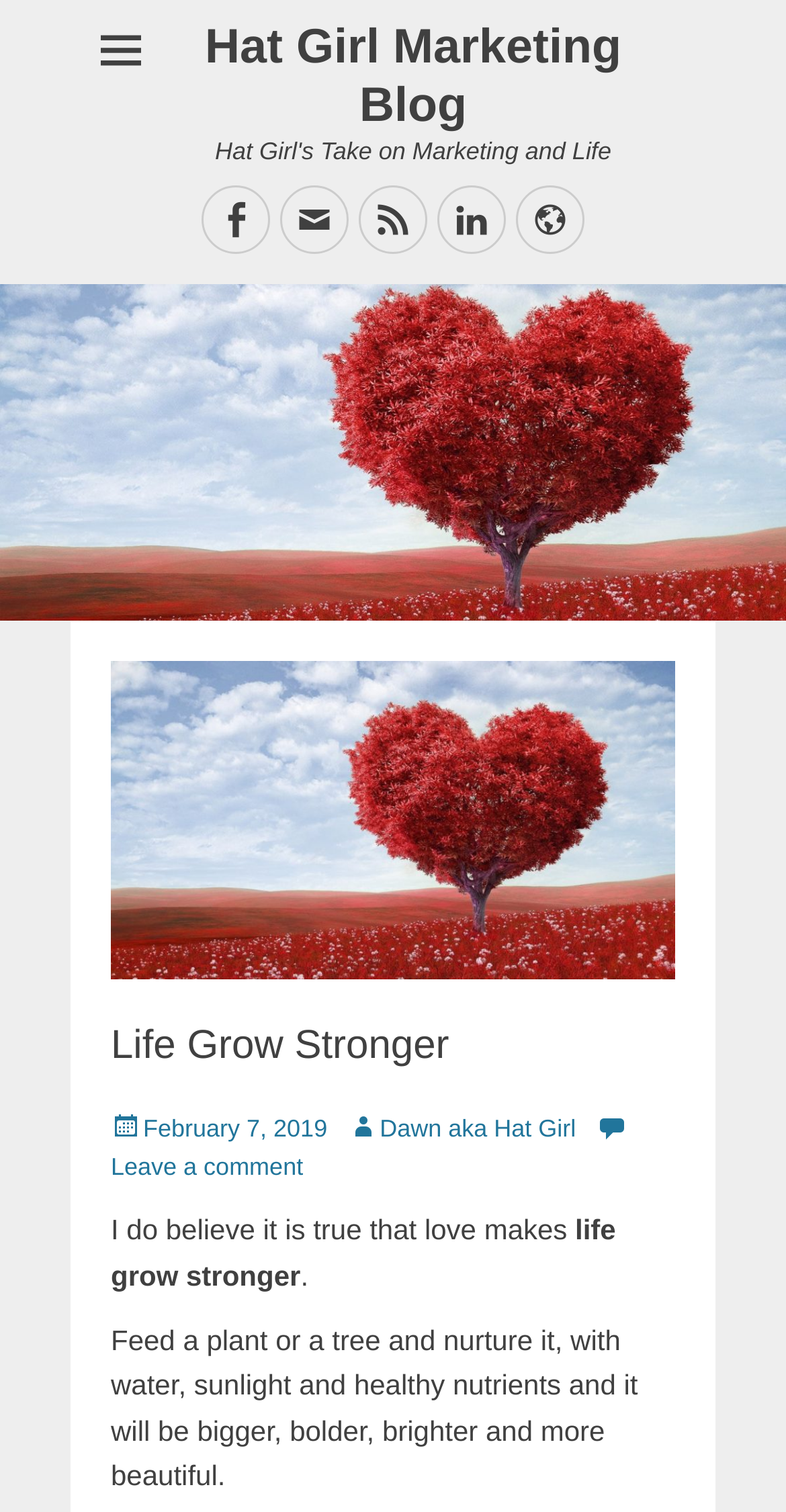How many social media links are there?
Look at the image and provide a short answer using one word or a phrase.

5